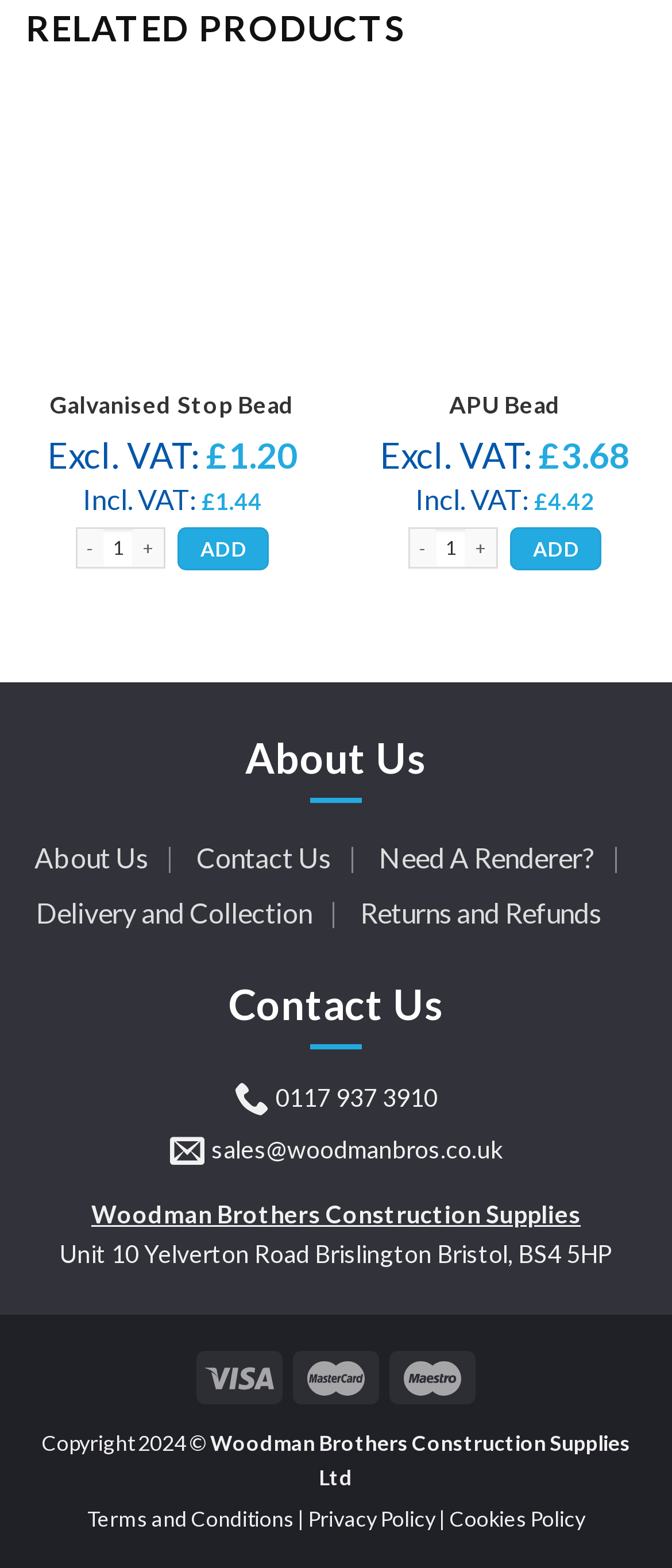Using the details in the image, give a detailed response to the question below:
What is the price of Galvanised Stop Bead excluding VAT?

I found the price of Galvanised Stop Bead excluding VAT by looking at the text 'Excl. VAT:' and the corresponding price '£1.20' next to it.